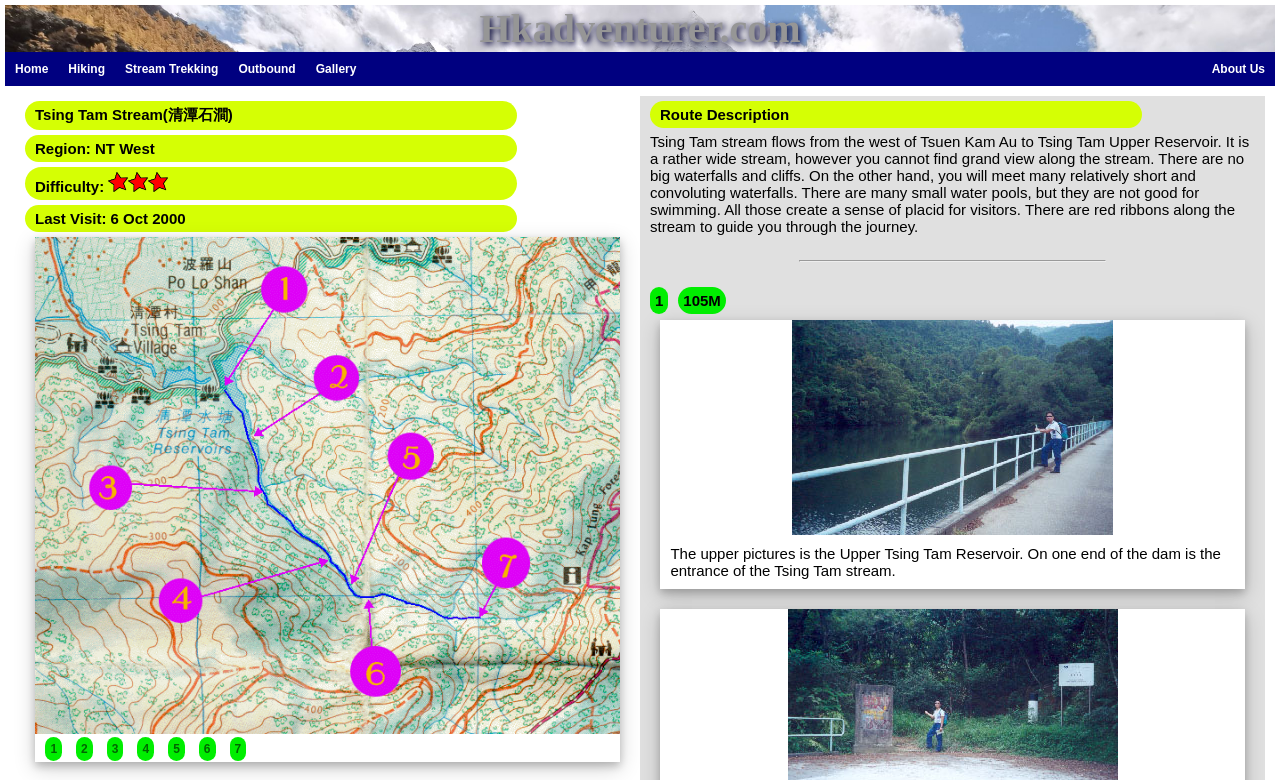Describe every aspect of the webpage in a detailed manner.

The webpage appears to be a hiking trail guide, specifically for the Tsing Tam Stream in Hong Kong. At the top of the page, there is a heading with the website's name, "Hkadventurer.com", followed by a navigation menu with links to different sections, including "Home", "Hiking", "Stream Trekking", "Outbound", "Gallery", and "About Us".

Below the navigation menu, there is a section dedicated to the Tsing Tam Stream, with several headings providing information about the trail. The first heading displays the name of the stream, "Tsing Tam Stream(清潭石澗)", followed by headings indicating the region, difficulty level, and last visit date. 

To the right of the difficulty level heading, there are three small images, likely representing icons or symbols. Below these headings, there is a large image that takes up most of the width of the page, possibly a photo of the stream or surrounding landscape.

Further down the page, there is a section with a heading "Route Description", which provides a detailed text description of the stream, including its width, waterfalls, and swimming conditions. Below this text, there is a horizontal separator line, followed by a series of headings and images, likely representing different points of interest or landmarks along the trail. 

At the bottom of the page, there are seven links, labeled from "1" to "7", which may be pagination links for navigating through multiple pages of content.